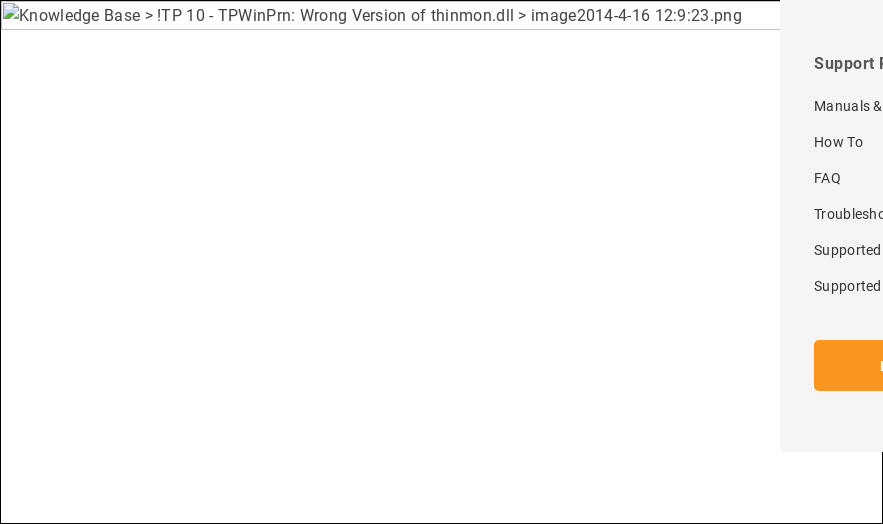What is the target audience of the resource?
Look at the image and provide a detailed response to the question.

The resource is aimed at individuals who are experiencing the specific printing issue of 'TPWinPrn: Wrong Version of thinmon.dll', providing them with a knowledge base article that explains the problem, its causes, and potential solutions.